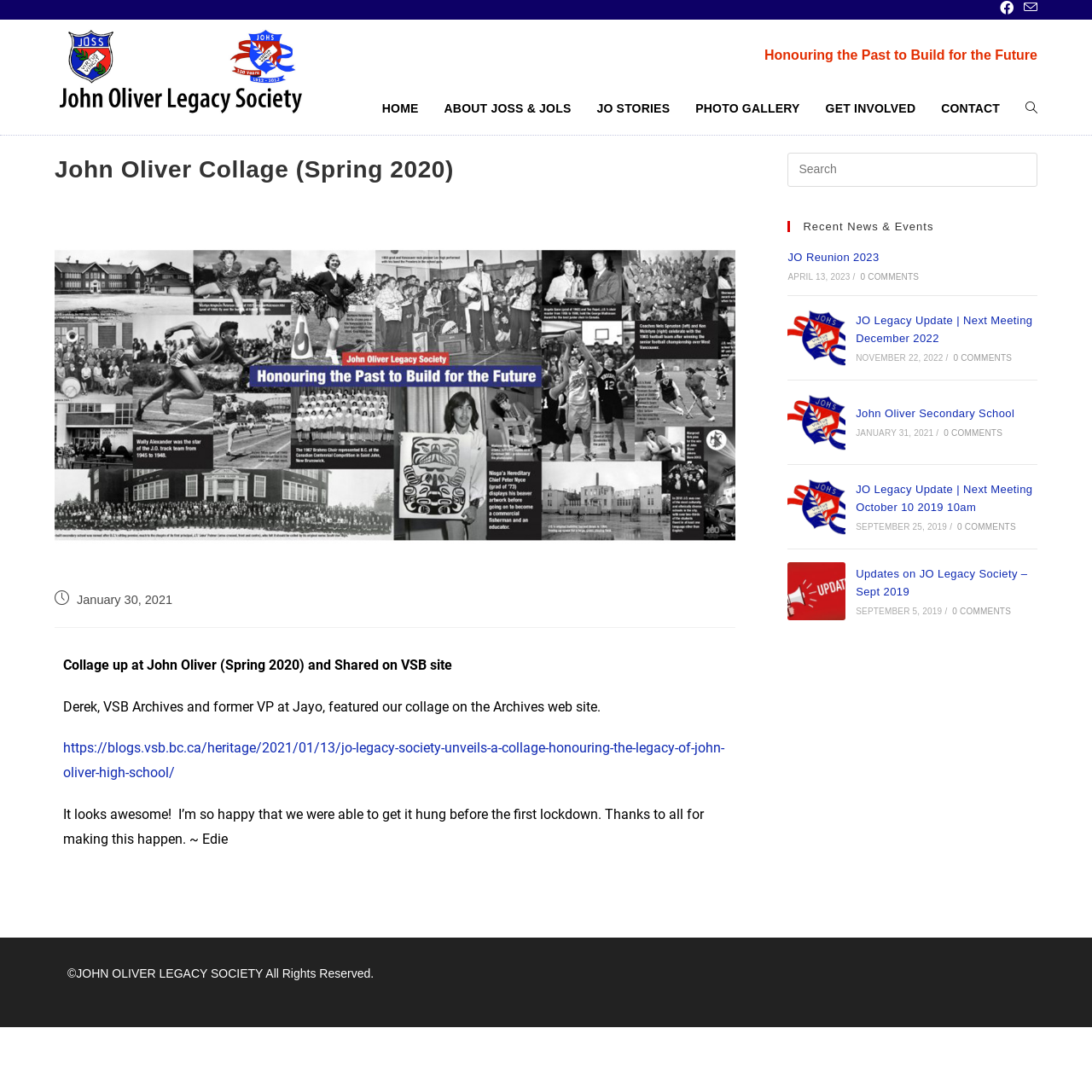Determine the bounding box coordinates of the area to click in order to meet this instruction: "Click on the 'Polk Map Help' link".

None